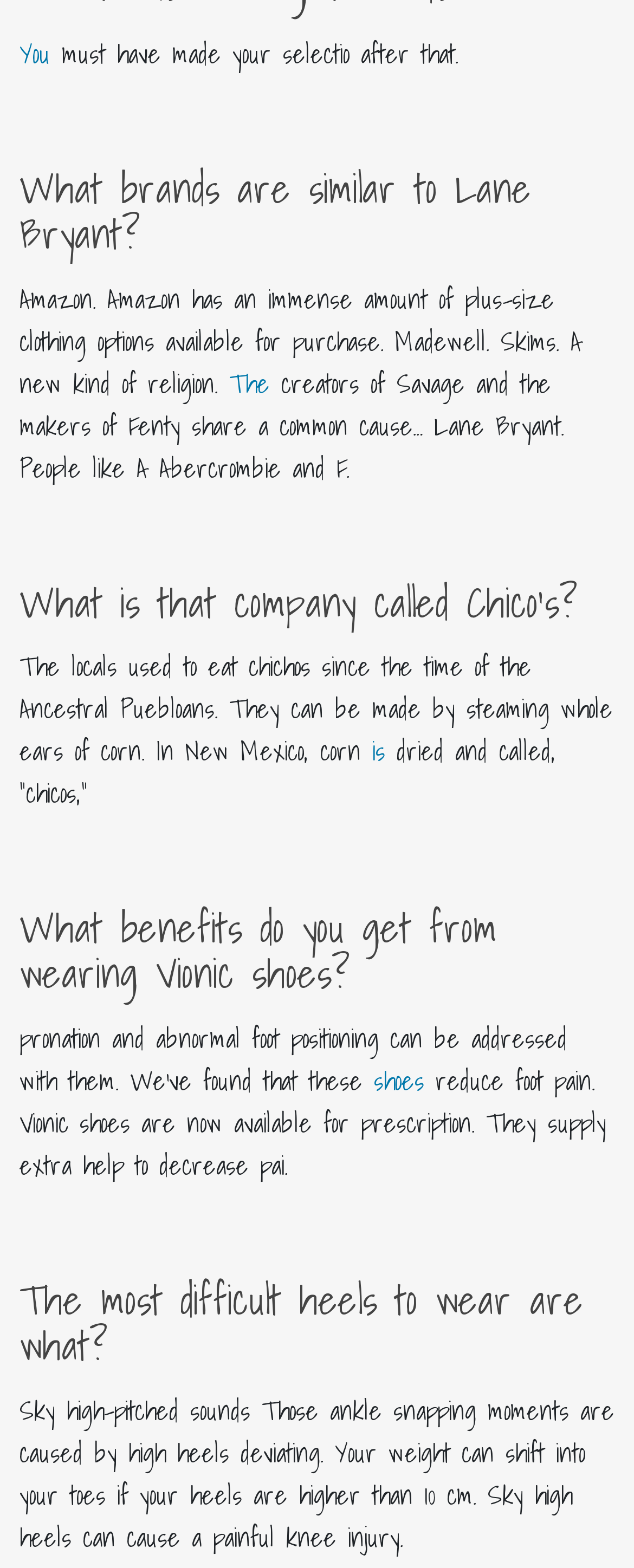Locate the UI element described by You in the provided webpage screenshot. Return the bounding box coordinates in the format (top-left x, top-left y, bottom-right x, bottom-right y), ensuring all values are between 0 and 1.

[0.031, 0.021, 0.079, 0.048]